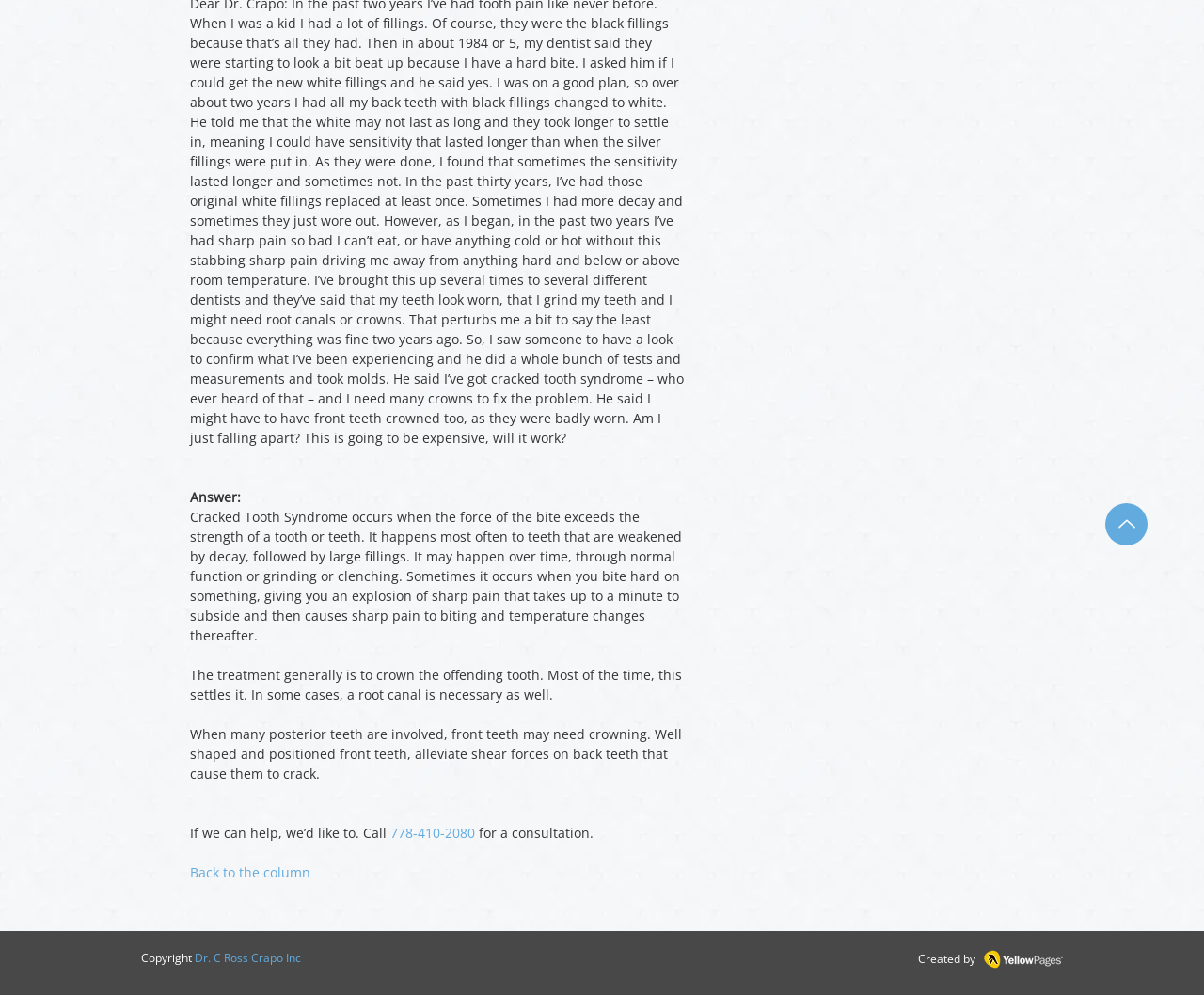Bounding box coordinates must be specified in the format (top-left x, top-left y, bottom-right x, bottom-right y). All values should be floating point numbers between 0 and 1. What are the bounding box coordinates of the UI element described as: 778-410-2080

[0.324, 0.828, 0.395, 0.846]